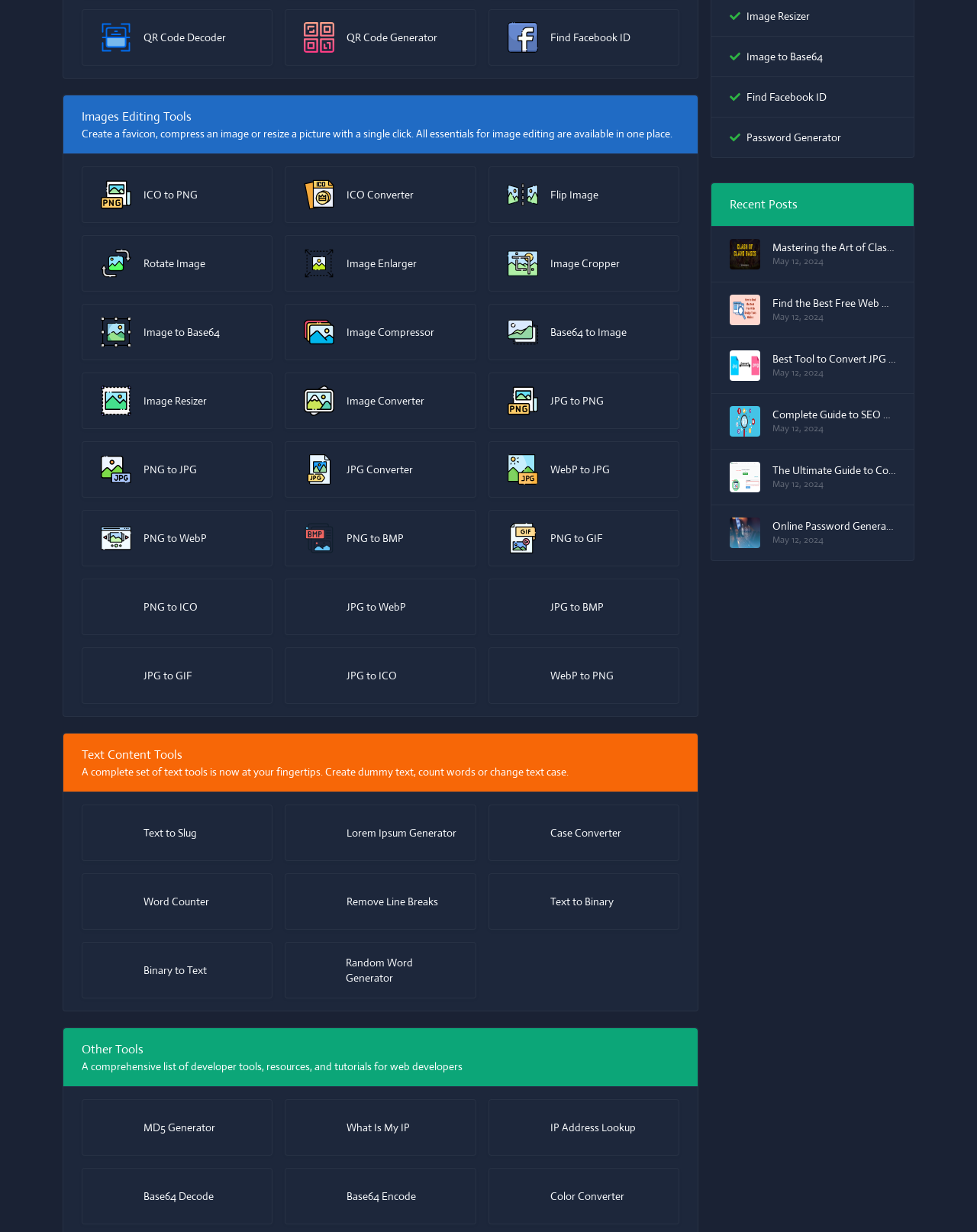Answer briefly with one word or phrase:
What type of resources are available under the 'Other Tools' category?

Developer tools and resources